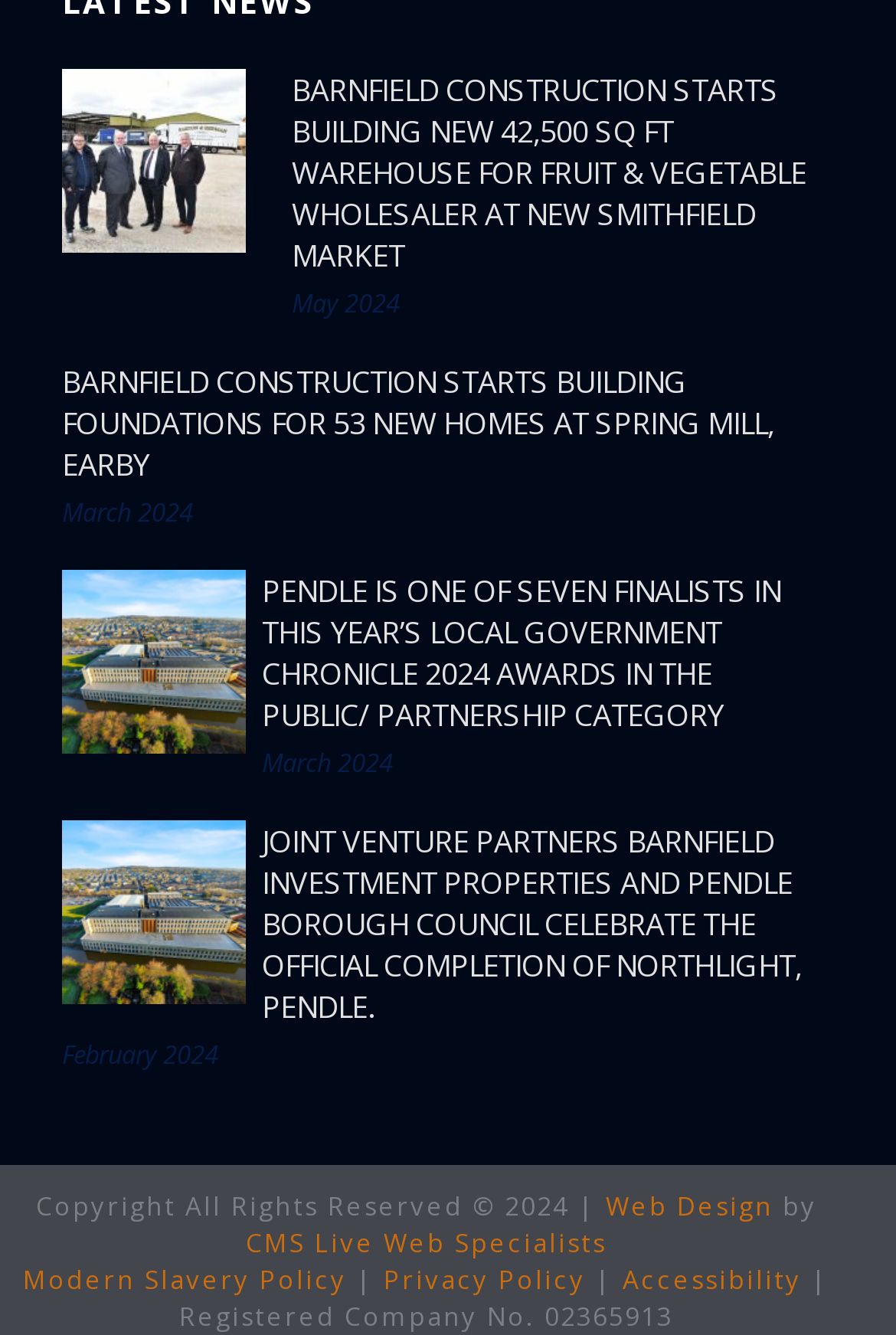Provide the bounding box coordinates, formatted as (top-left x, top-left y, bottom-right x, bottom-right y), with all values being floating point numbers between 0 and 1. Identify the bounding box of the UI element that matches the description: CMS Live Web Specialists

[0.274, 0.917, 0.677, 0.943]